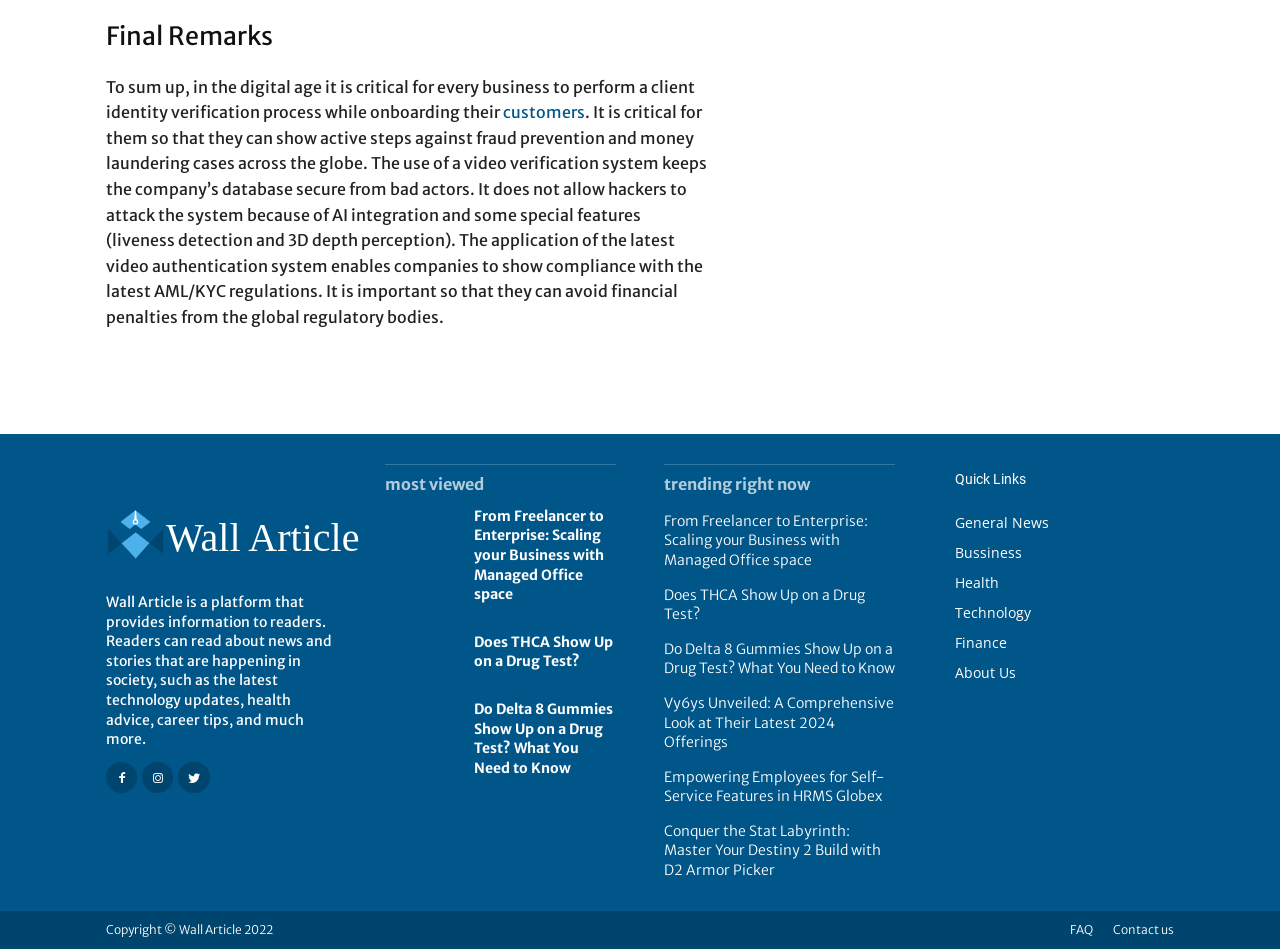Identify the bounding box coordinates for the element you need to click to achieve the following task: "Learn about the latest technology updates". Provide the bounding box coordinates as four float numbers between 0 and 1, in the form [left, top, right, bottom].

[0.746, 0.635, 0.805, 0.655]